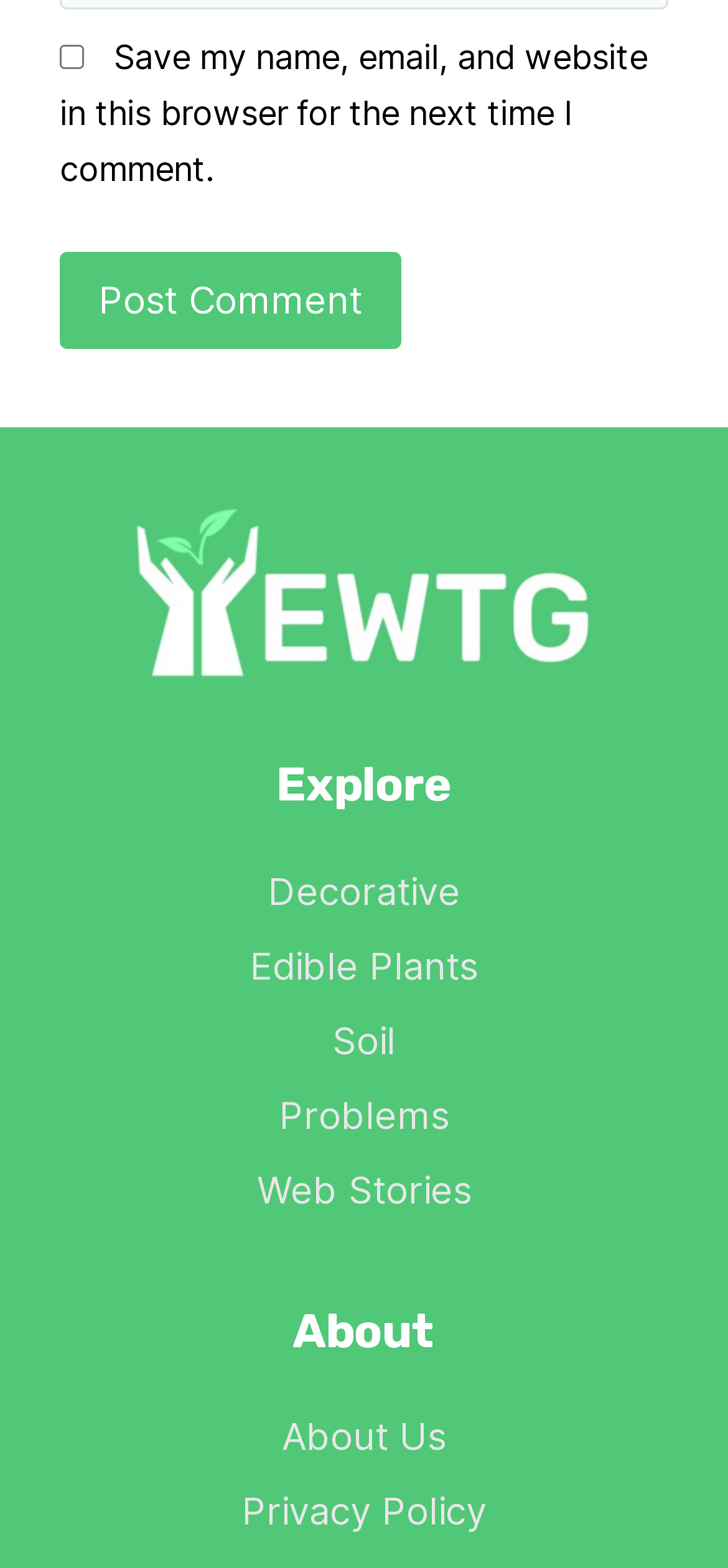Please identify the bounding box coordinates of the area that needs to be clicked to fulfill the following instruction: "Visit the Privacy Policy page."

[0.332, 0.95, 0.668, 0.978]